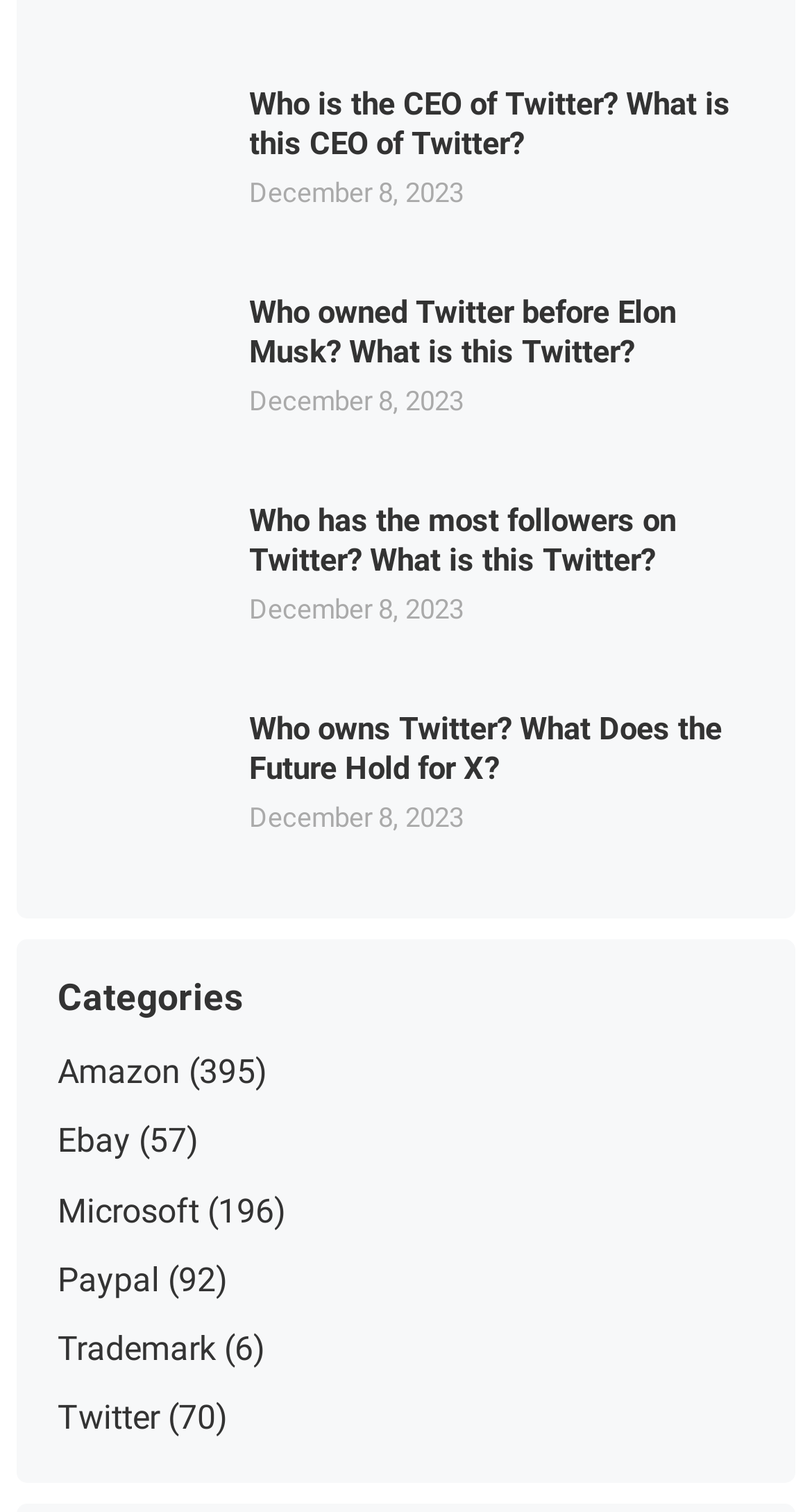Determine the bounding box coordinates for the area that should be clicked to carry out the following instruction: "View information about Twitter before Elon Musk".

[0.071, 0.194, 0.276, 0.304]